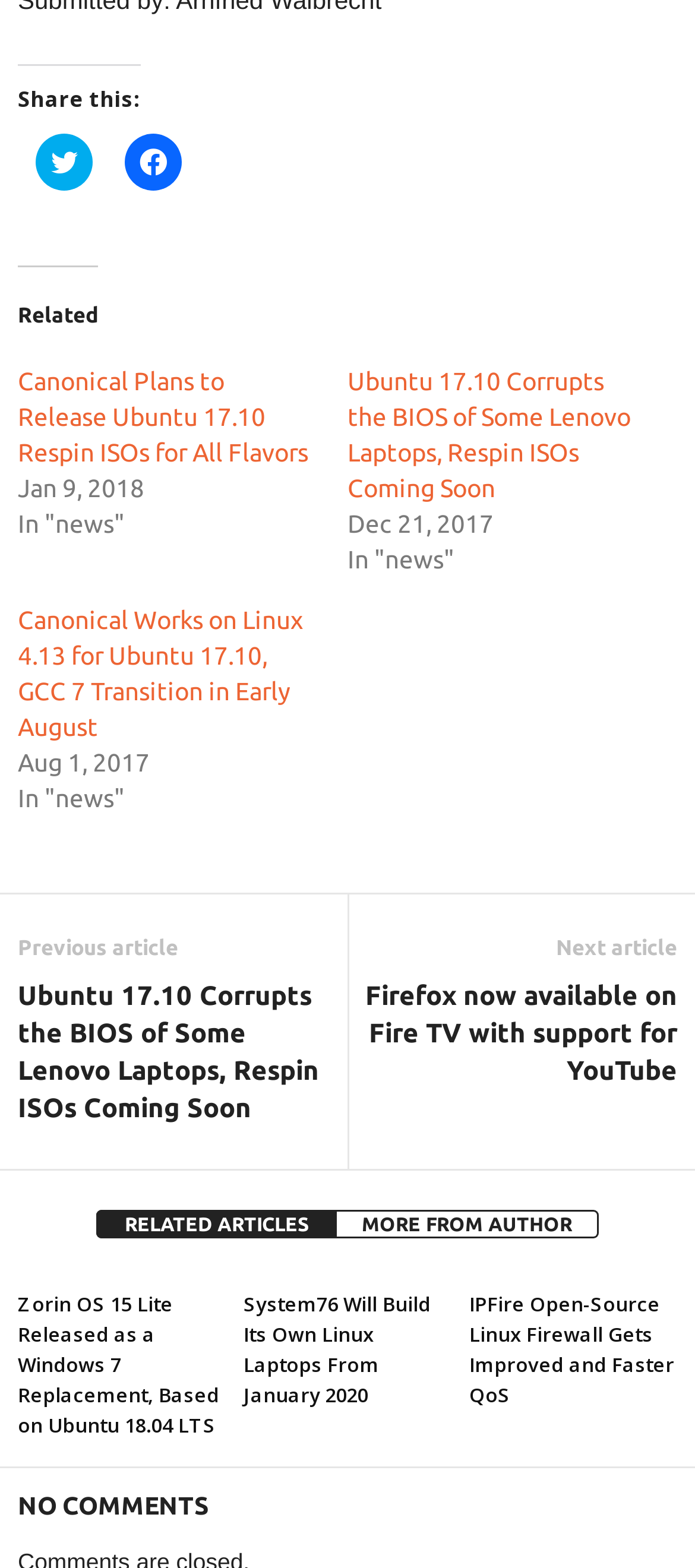Indicate the bounding box coordinates of the element that needs to be clicked to satisfy the following instruction: "Check out IPFire Open-Source Linux Firewall Gets Improved and Faster QoS". The coordinates should be four float numbers between 0 and 1, i.e., [left, top, right, bottom].

[0.675, 0.823, 0.97, 0.898]